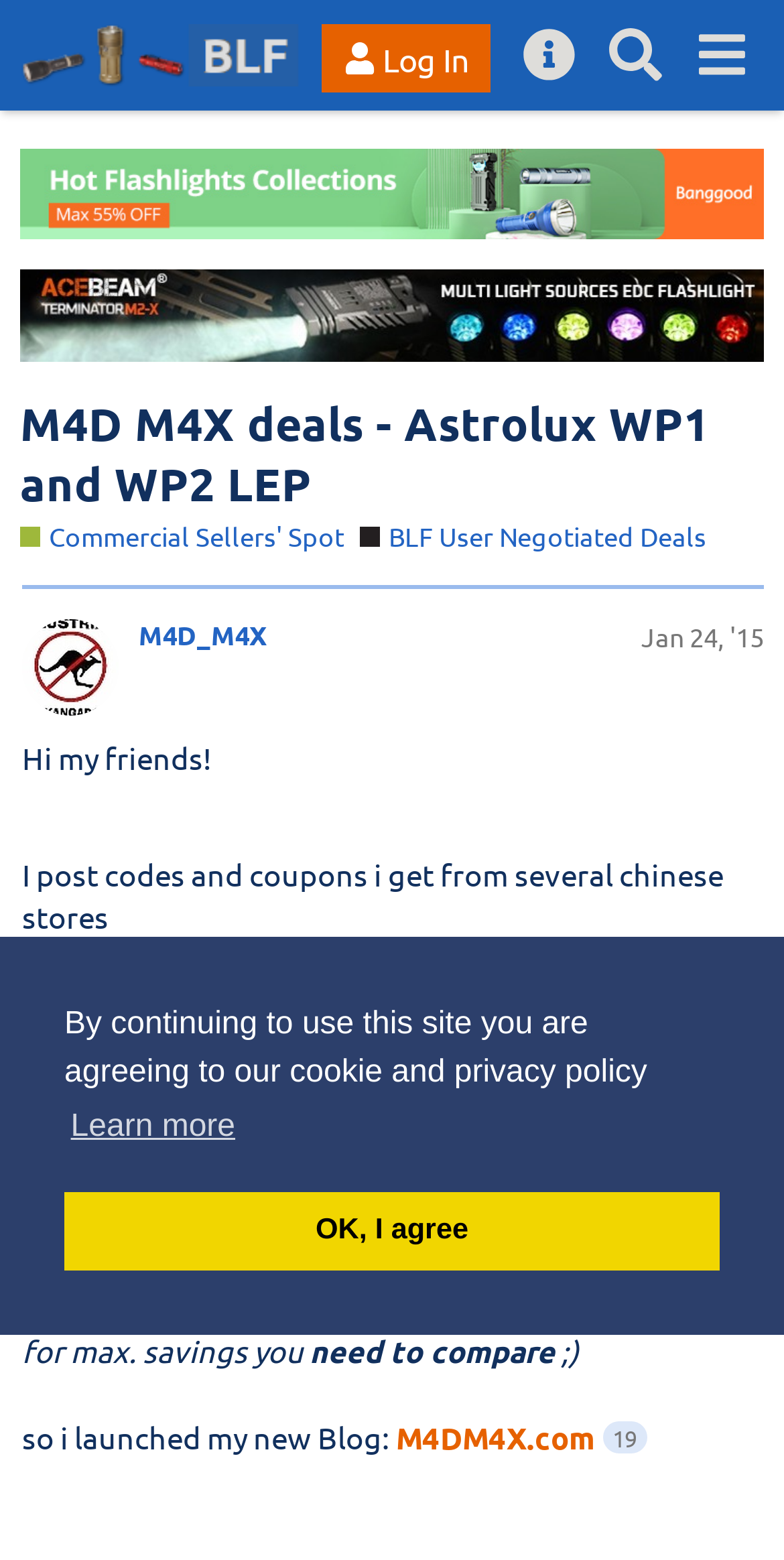Give a one-word or one-phrase response to the question: 
How many posts are there in the current thread?

5476